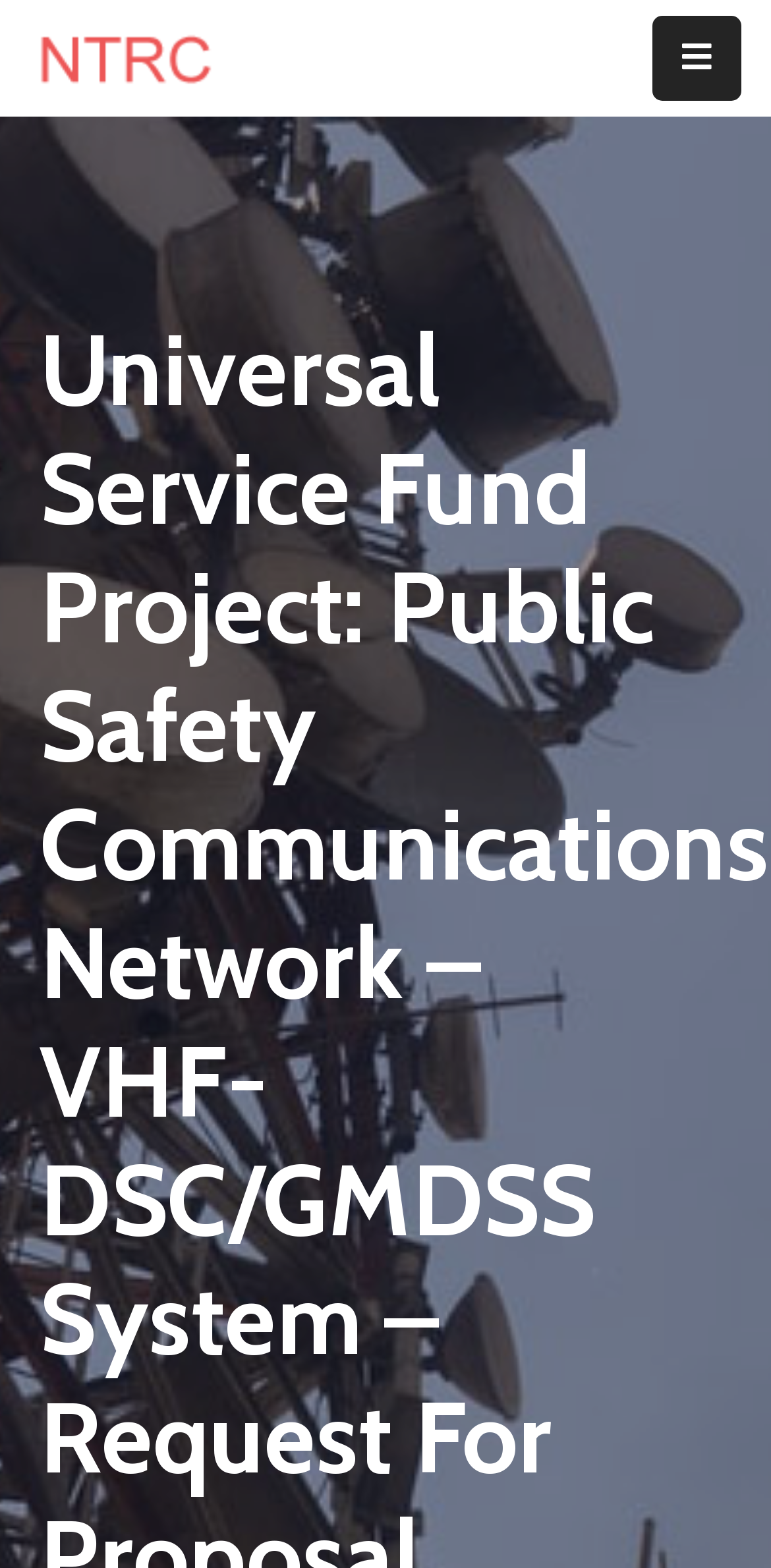Detail the various sections and features present on the webpage.

The webpage is about the Universal Service Fund Project, specifically the Public Safety Communications Network – VHF-DSC/GMDSS System – Request for Proposal, under the National Telecommunications Regulatory Commission. 

At the top left corner, there is a logo of the National Telecommunications Regulatory Commission, which is also a link. On the top right corner, there is a "Menu Mobile" button. 

On the left side of the page, there is a vertical menu with 7 links: "Home", "About Us", "Department", "Customer Center", "Blog", "Contact Us", and "E-Licensing". These links are stacked on top of each other, with "Home" at the top and "E-Licensing" at the bottom.